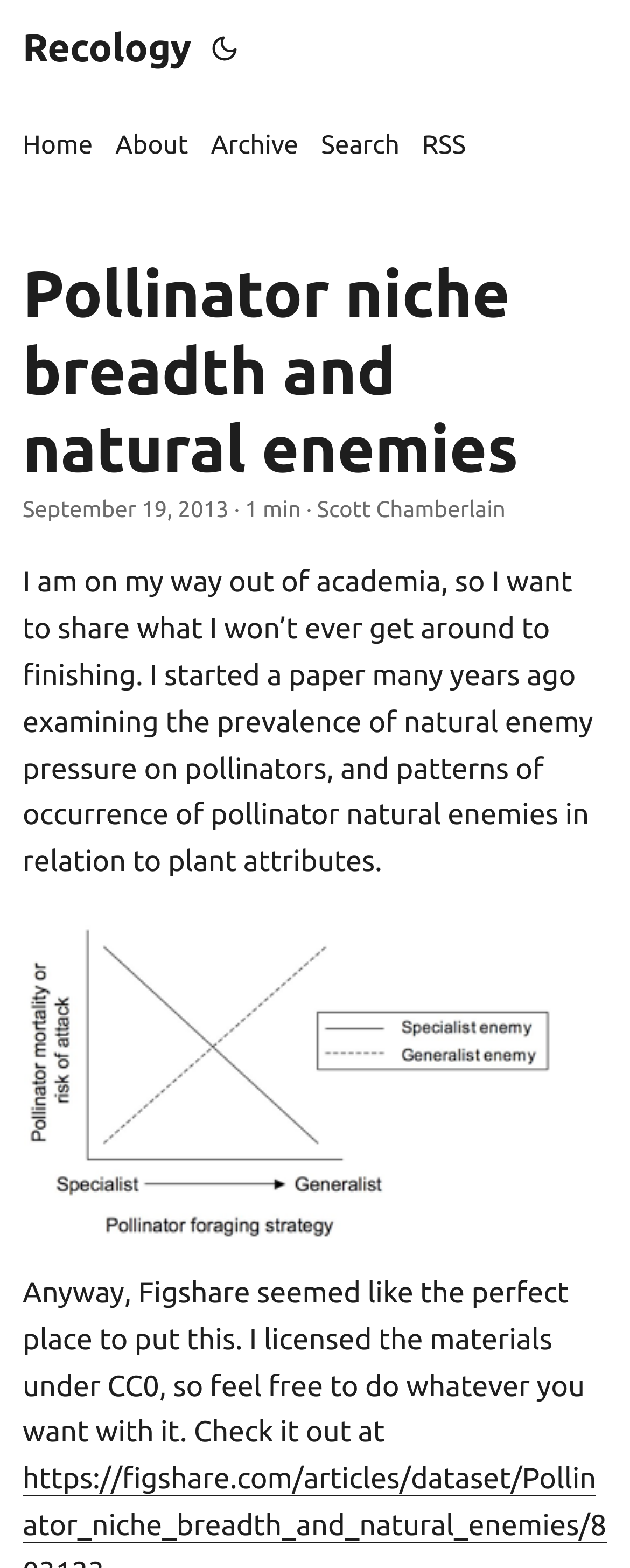What is the author's profession?
Based on the image, give a one-word or short phrase answer.

Academic